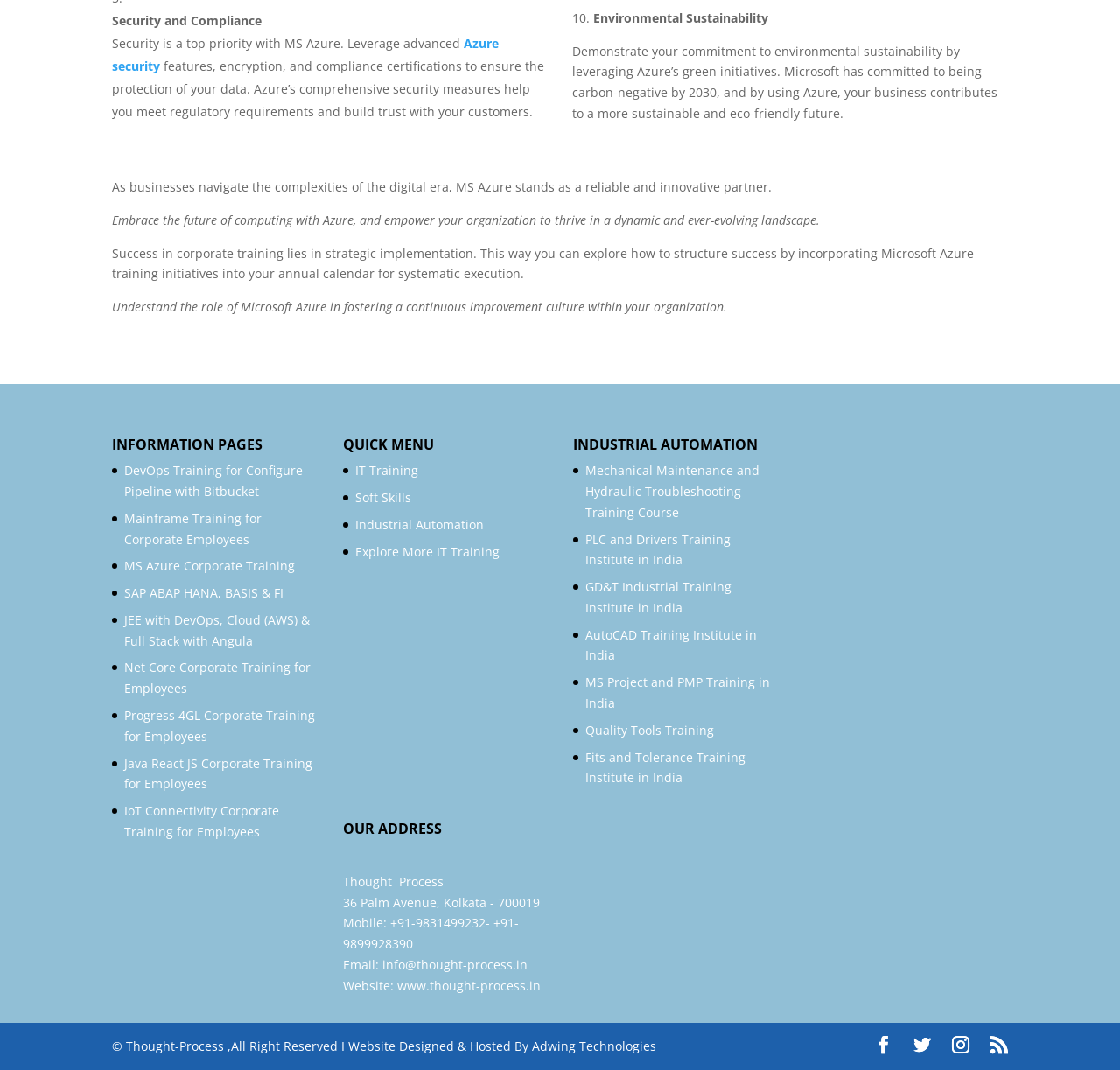Identify the bounding box coordinates of the clickable region required to complete the instruction: "Explore DevOps Training for Configure Pipeline with Bitbucket". The coordinates should be given as four float numbers within the range of 0 and 1, i.e., [left, top, right, bottom].

[0.111, 0.432, 0.27, 0.467]